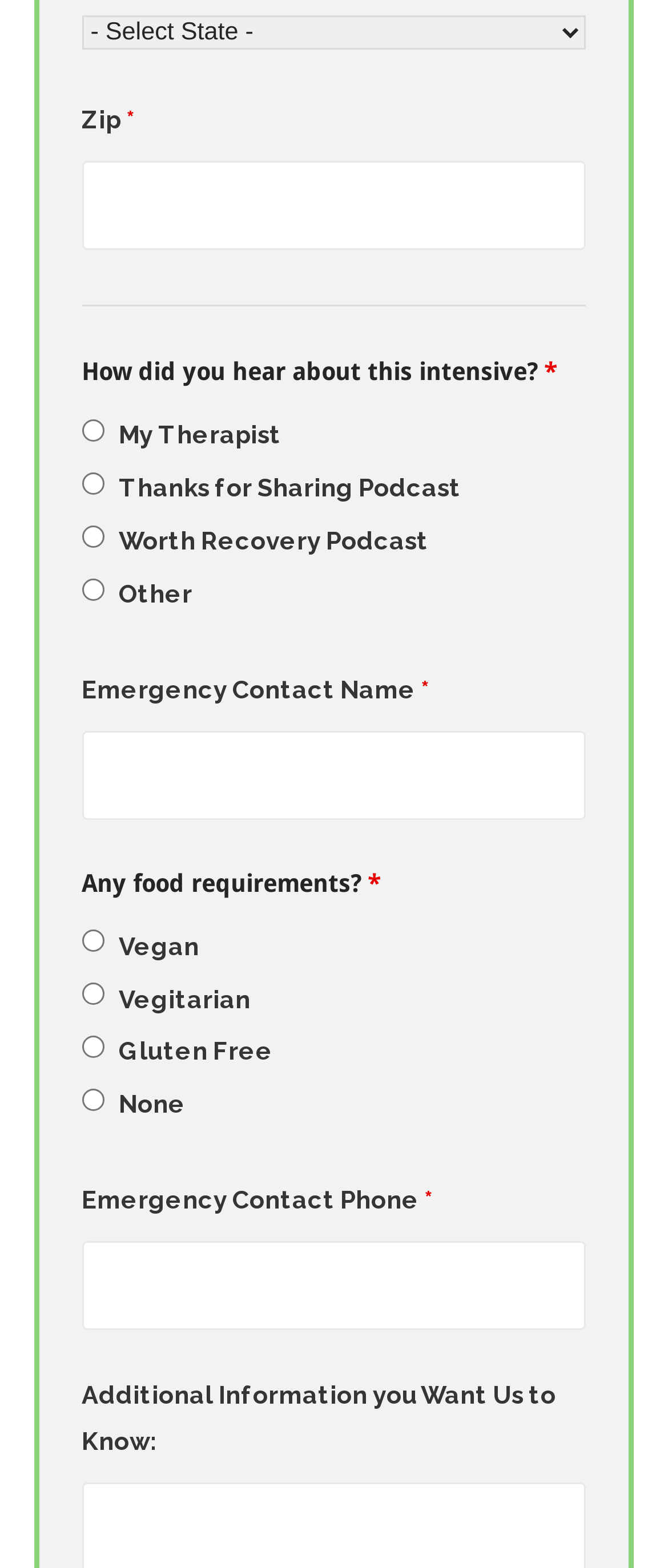Using a single word or phrase, answer the following question: 
What is the purpose of the 'US States' combobox?

Select a state